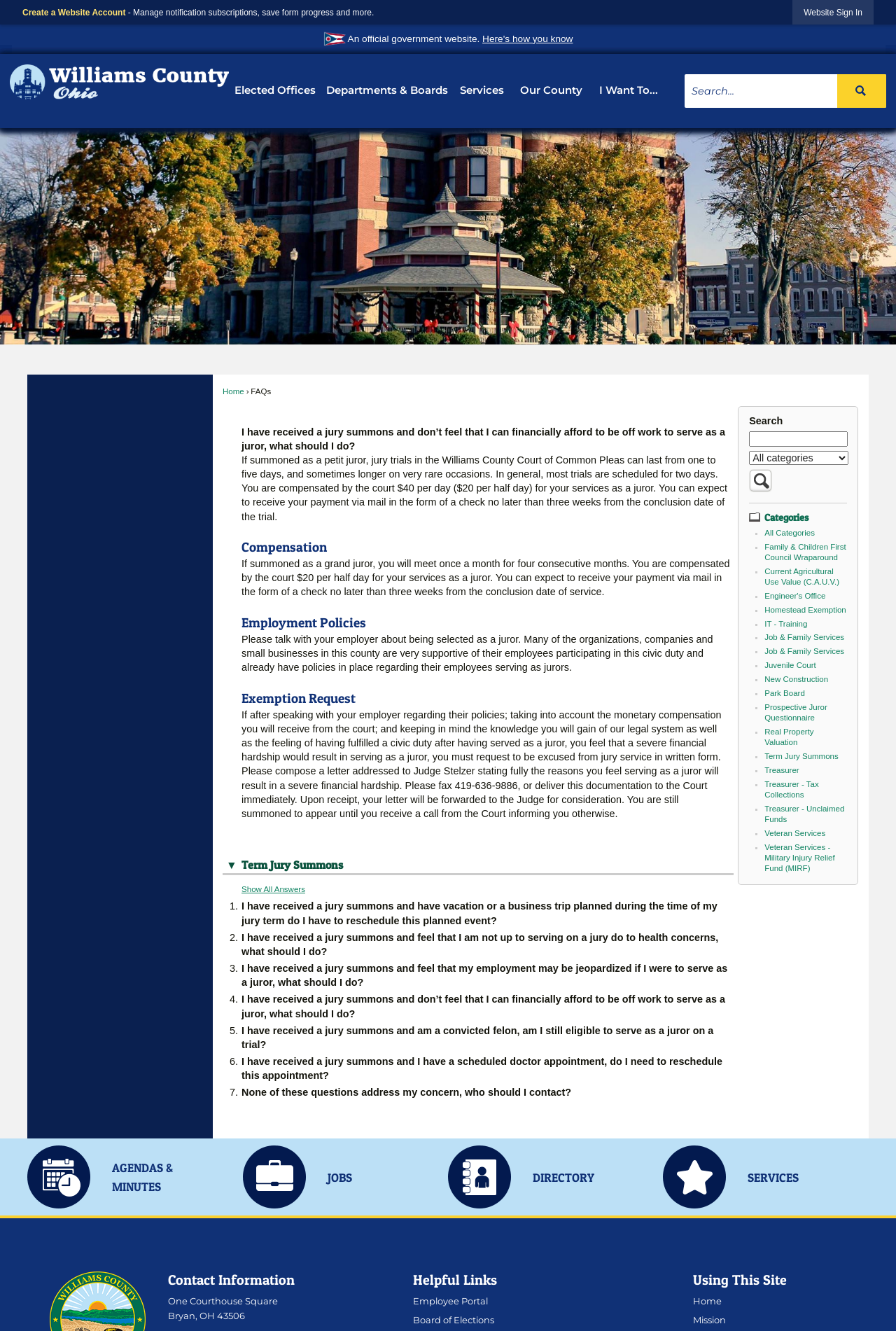Locate the bounding box coordinates of the element that should be clicked to fulfill the instruction: "Sign in to the website".

[0.885, 0.0, 0.975, 0.018]